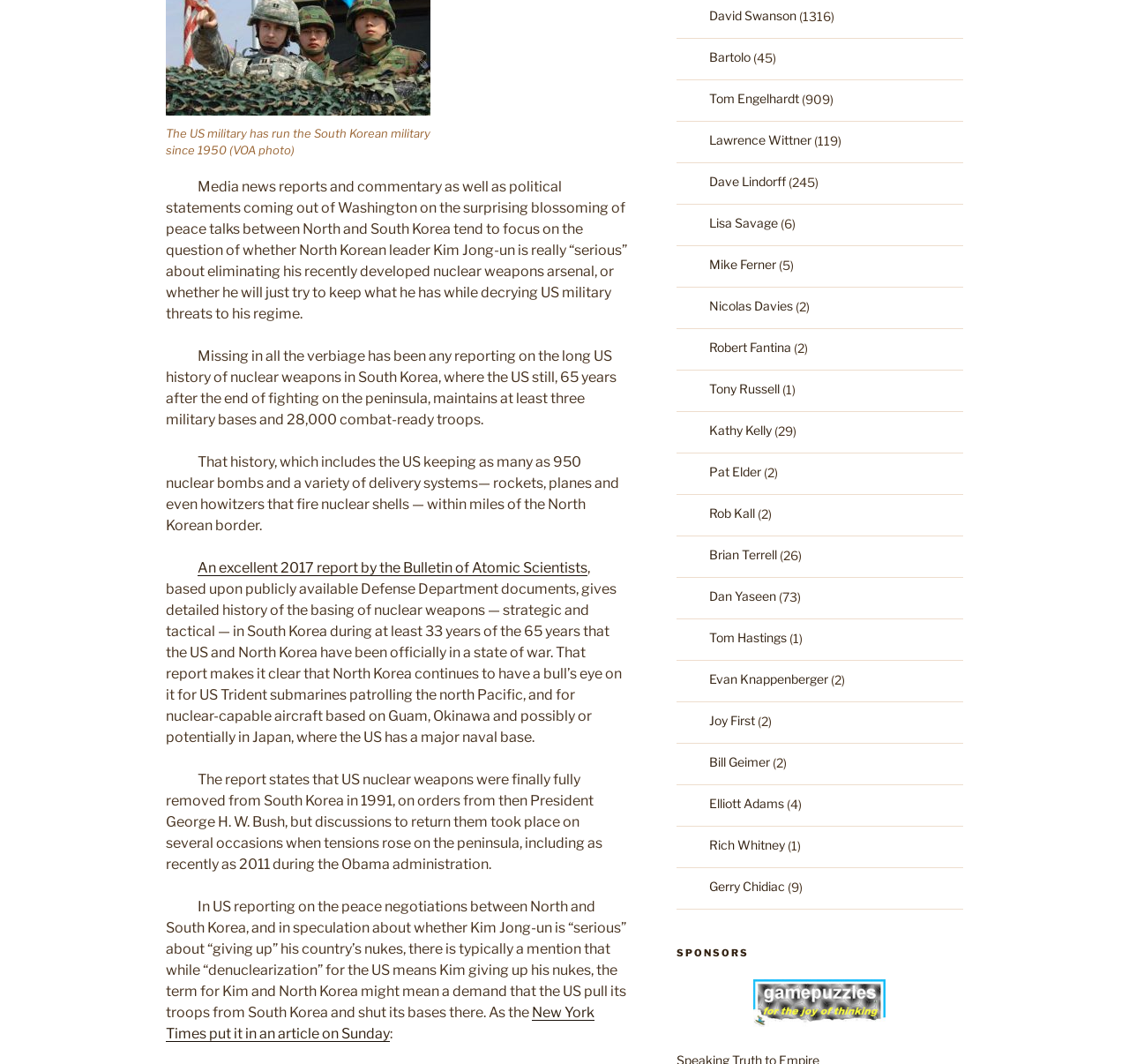Given the element description: "Bartolo", predict the bounding box coordinates of this UI element. The coordinates must be four float numbers between 0 and 1, given as [left, top, right, bottom].

[0.628, 0.047, 0.665, 0.061]